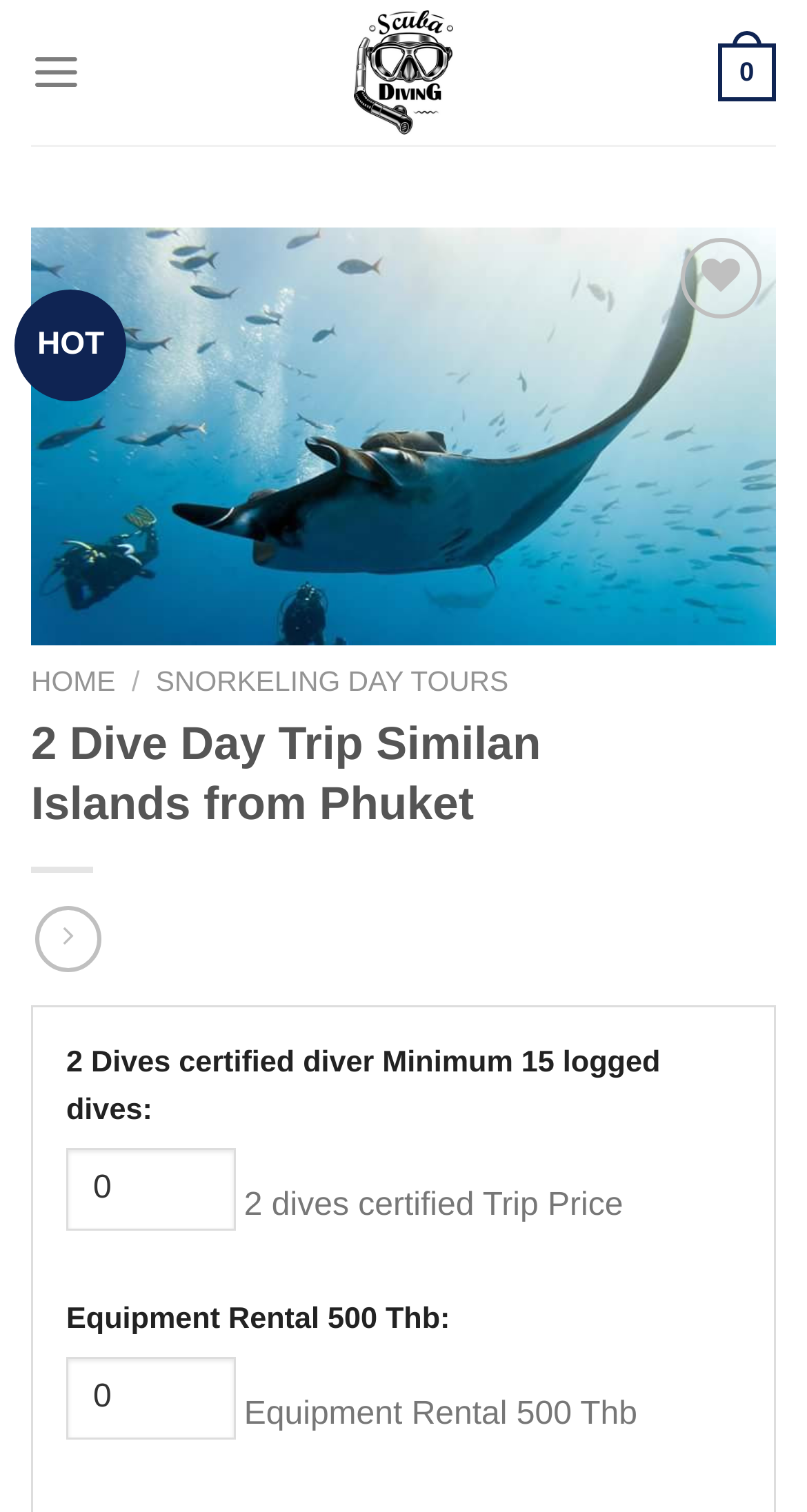For the following element description, predict the bounding box coordinates in the format (top-left x, top-left y, bottom-right x, bottom-right y). All values should be floating point numbers between 0 and 1. Description: parent_node: Add to Wishlist aria-label="Wishlist"

[0.844, 0.157, 0.944, 0.21]